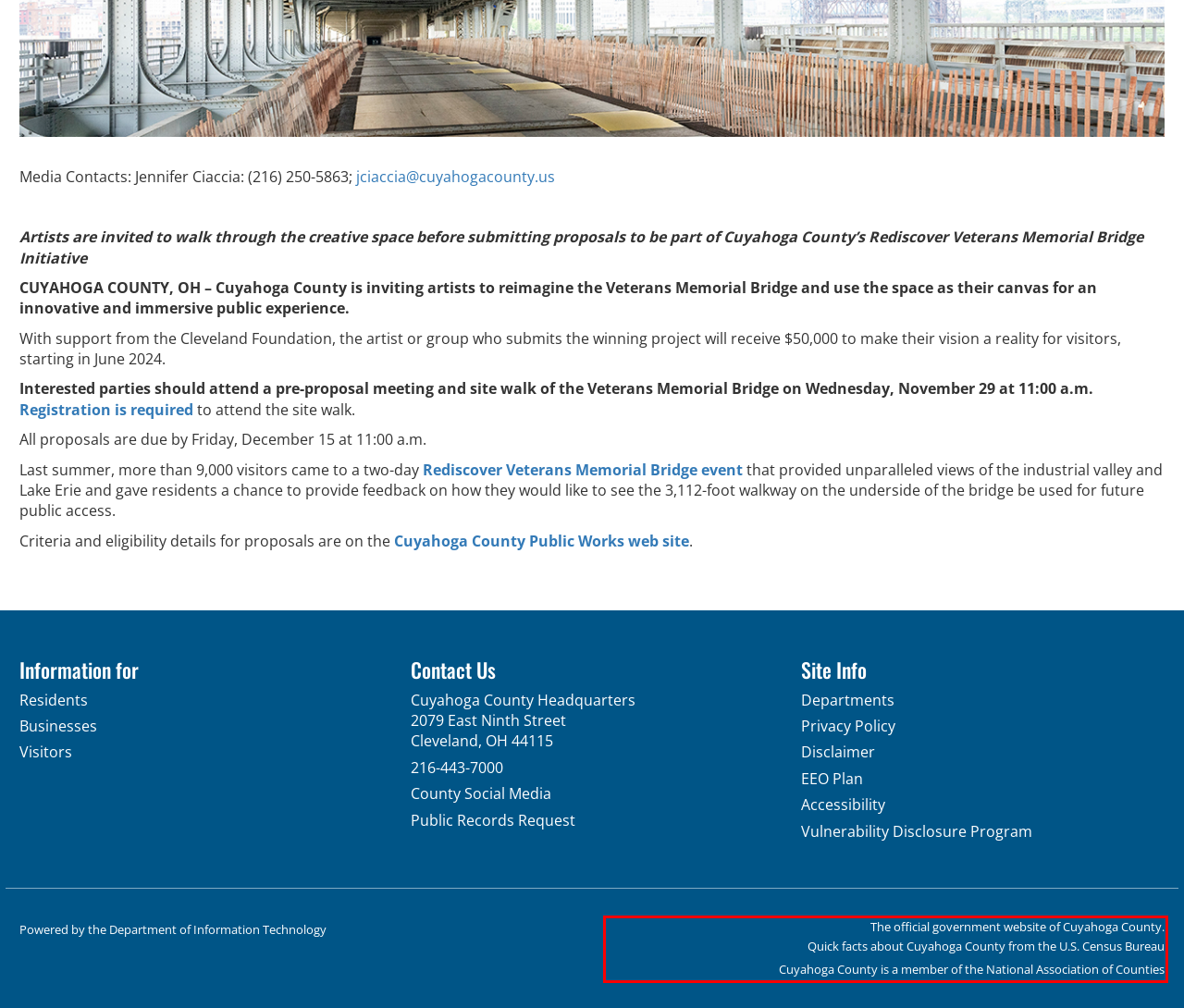Locate the red bounding box in the provided webpage screenshot and use OCR to determine the text content inside it.

The official government website of Cuyahoga County. Quick facts about Cuyahoga County from the U.S. Census Bureau Cuyahoga County is a member of the National Association of Counties